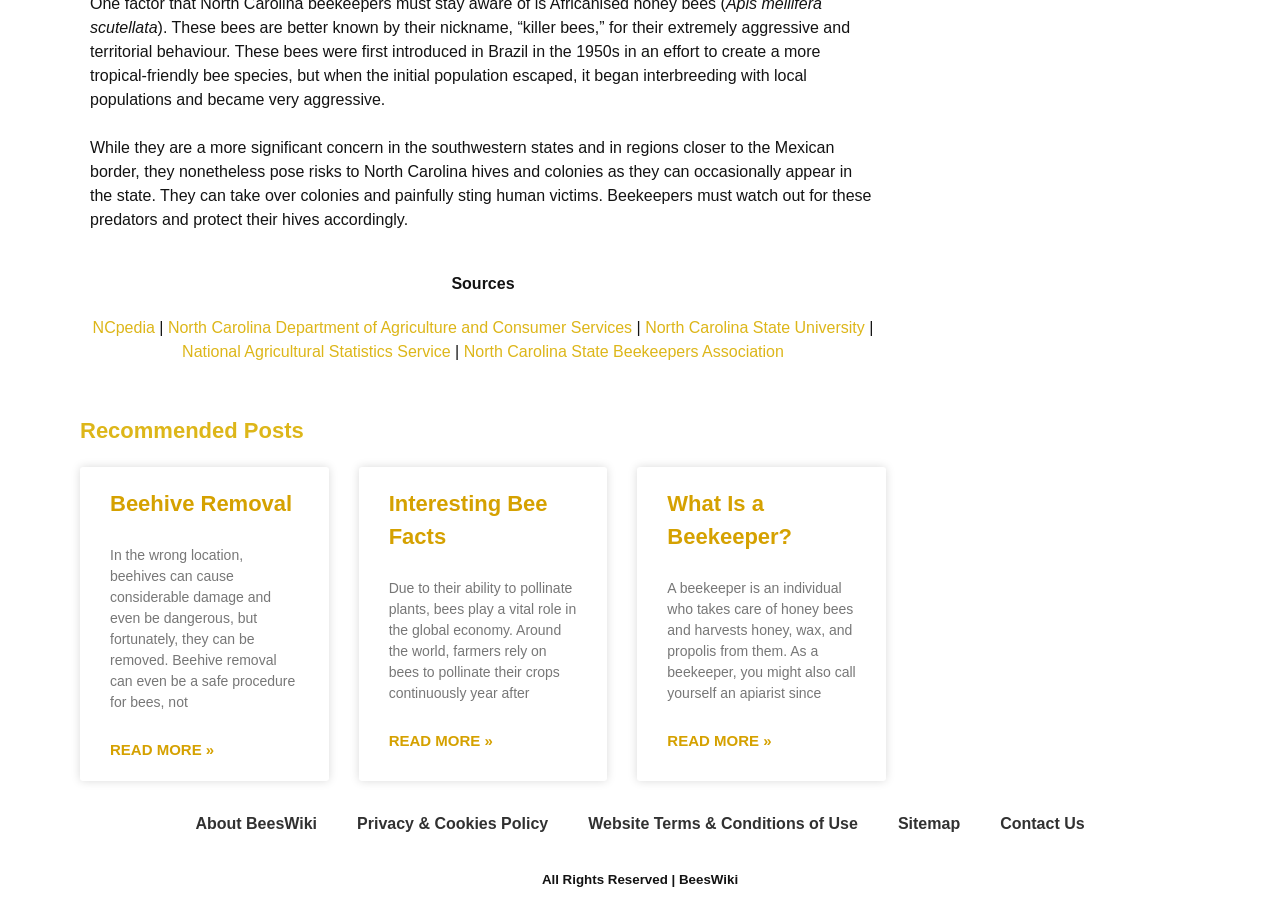Please determine the bounding box coordinates for the element that should be clicked to follow these instructions: "Contact Us".

[0.766, 0.87, 0.863, 0.92]